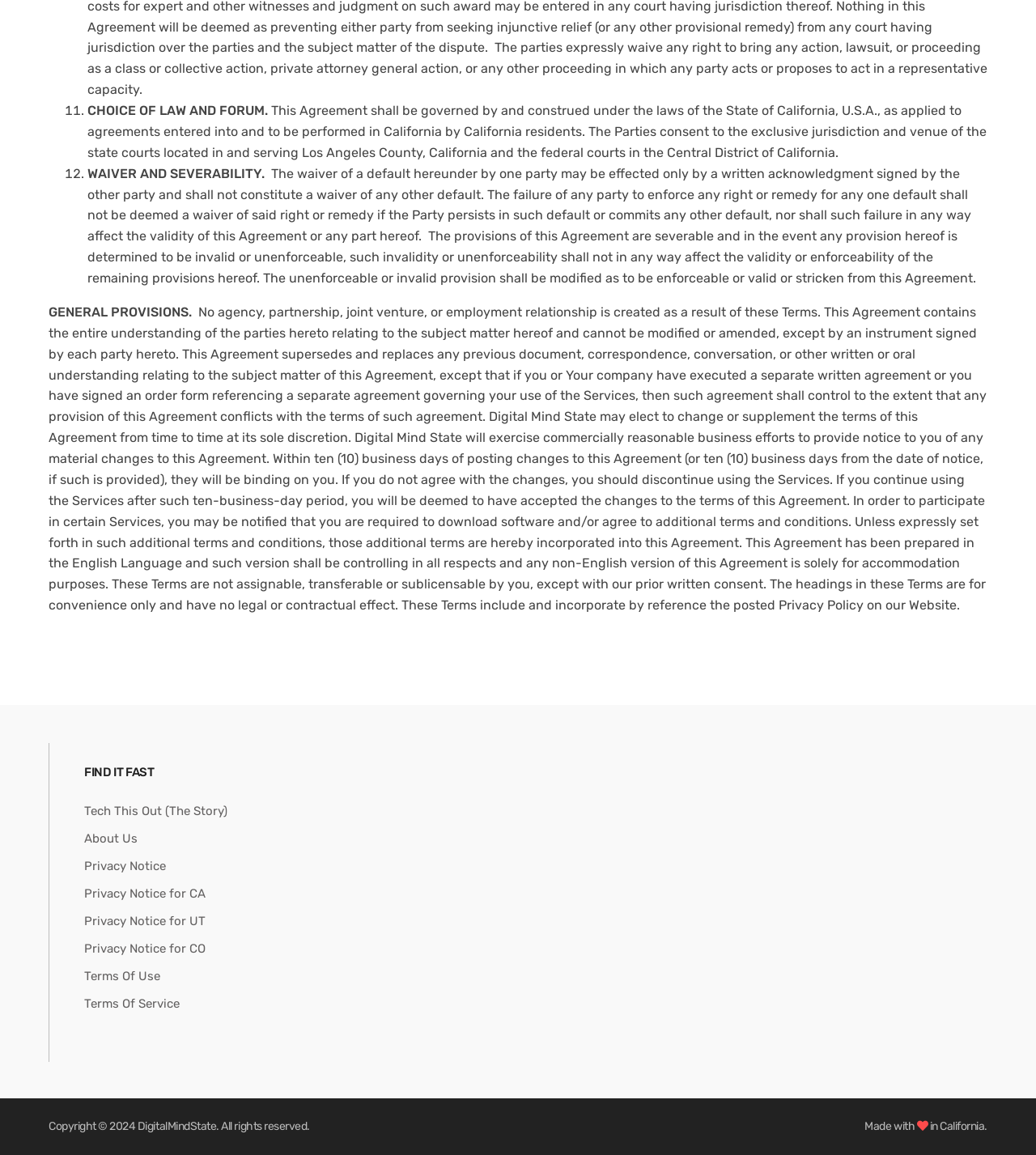Please determine the bounding box coordinates for the element that should be clicked to follow these instructions: "Click on 'About Us'".

[0.081, 0.714, 0.133, 0.738]